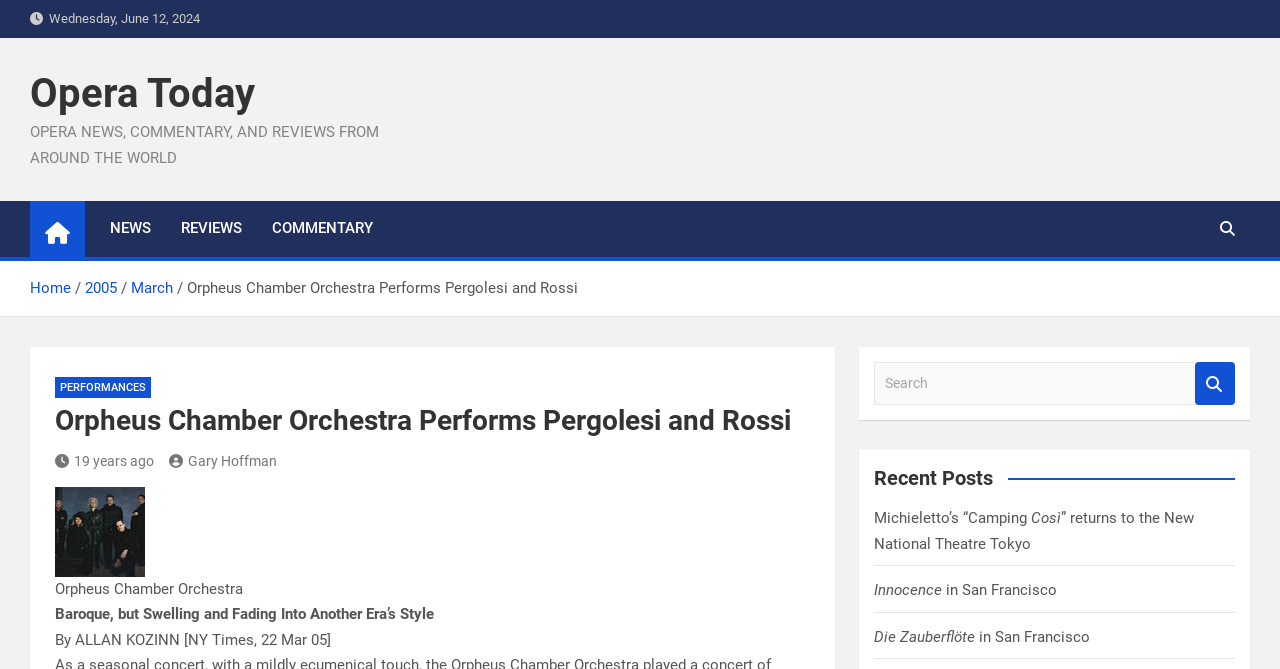Locate the bounding box coordinates for the element described below: "Die Zauberflöte in San Francisco". The coordinates must be four float values between 0 and 1, formatted as [left, top, right, bottom].

[0.683, 0.938, 0.852, 0.965]